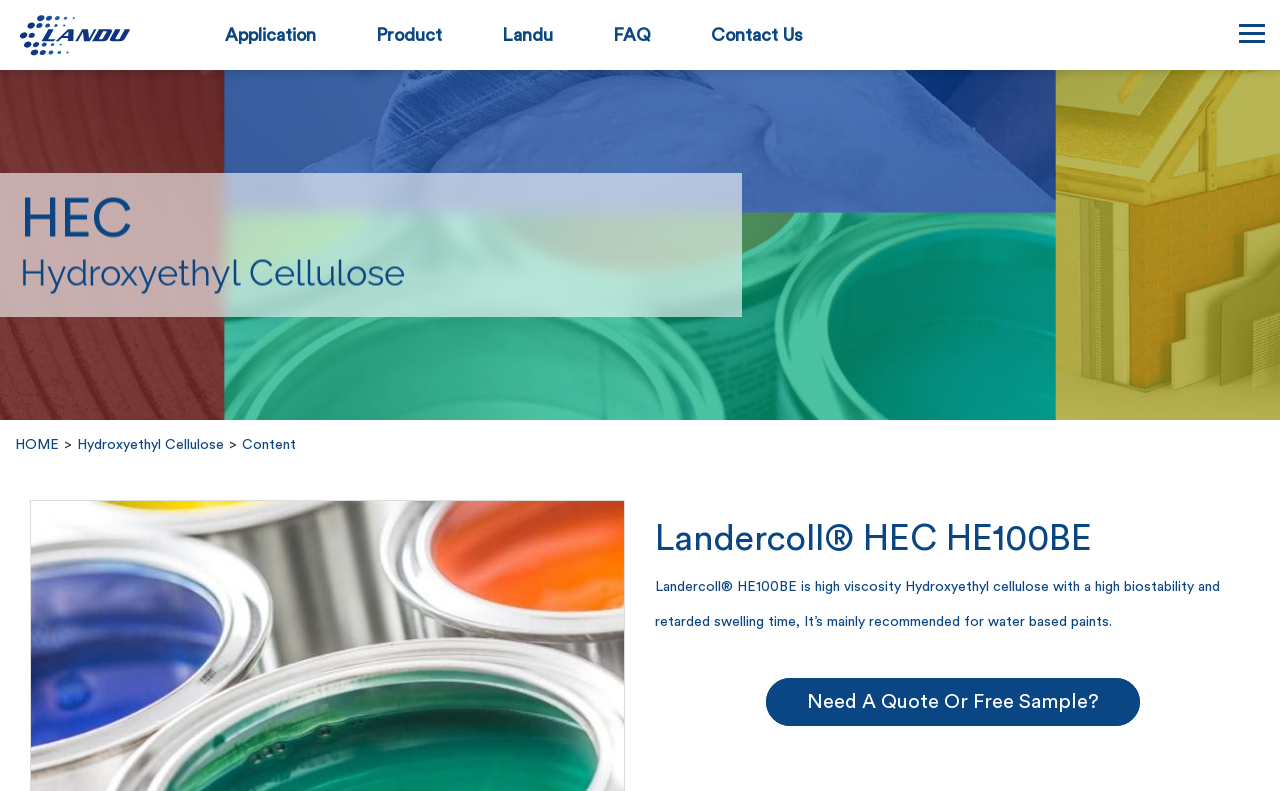Identify the bounding box coordinates for the UI element described as follows: Hydroxyethyl Cellulose. Use the format (top-left x, top-left y, bottom-right x, bottom-right y) and ensure all values are floating point numbers between 0 and 1.

[0.06, 0.554, 0.189, 0.571]